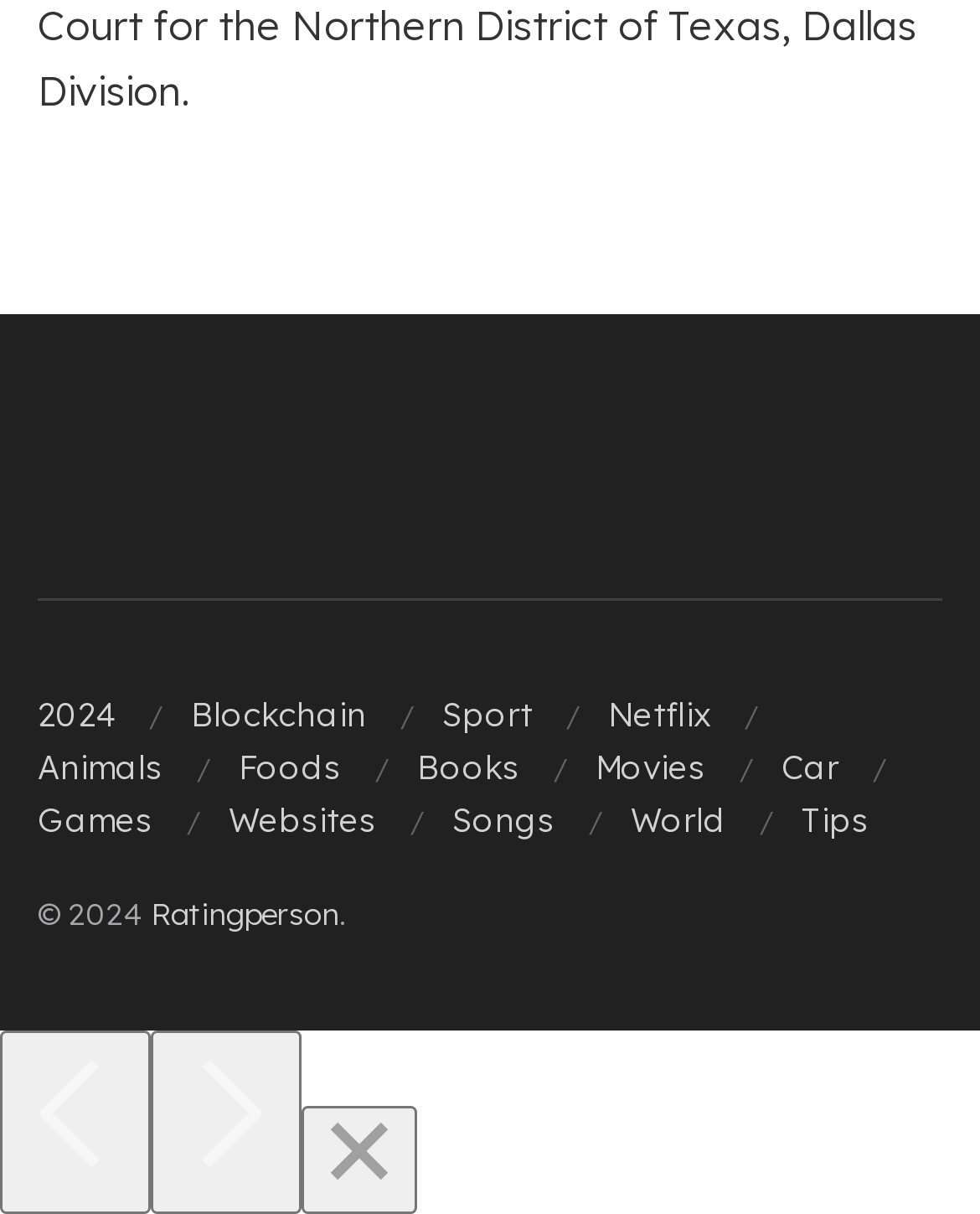Determine the bounding box coordinates of the clickable region to execute the instruction: "Read about Elbow". The coordinates should be four float numbers between 0 and 1, denoted as [left, top, right, bottom].

None